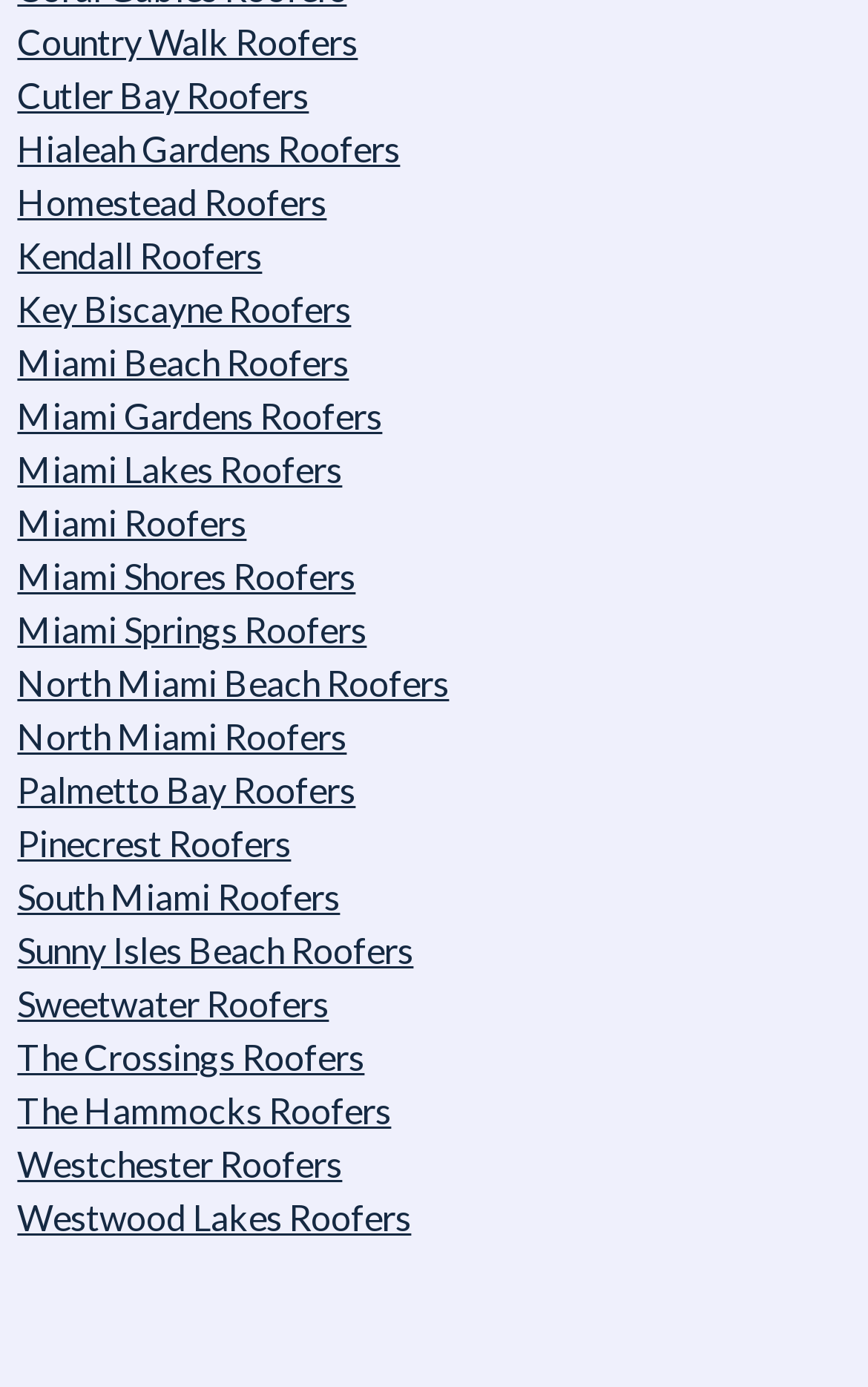Identify the bounding box coordinates of the specific part of the webpage to click to complete this instruction: "Go to Westchester Roofers".

[0.02, 0.823, 0.394, 0.854]